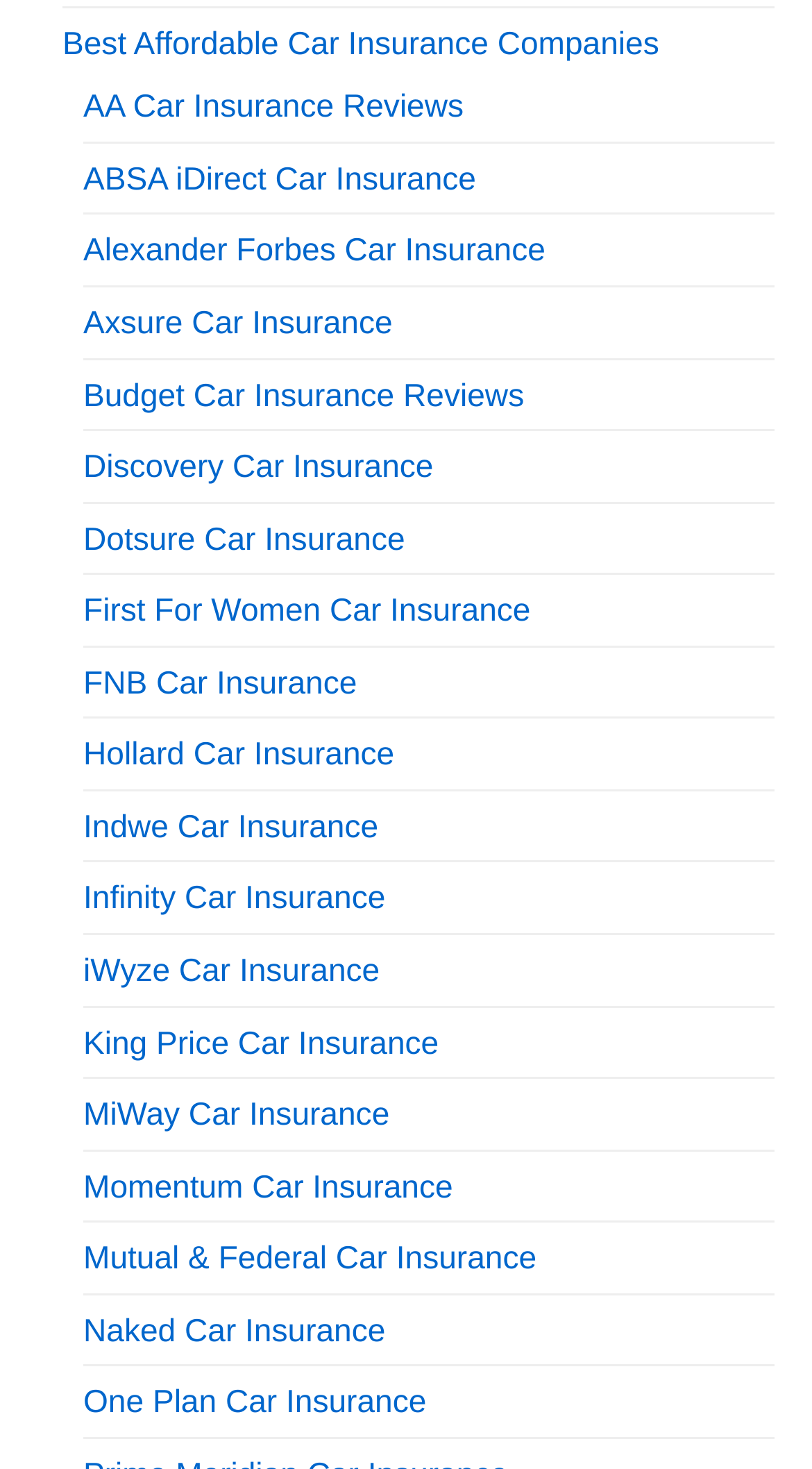Highlight the bounding box coordinates of the region I should click on to meet the following instruction: "View AA Car Insurance Reviews".

[0.103, 0.061, 0.571, 0.085]